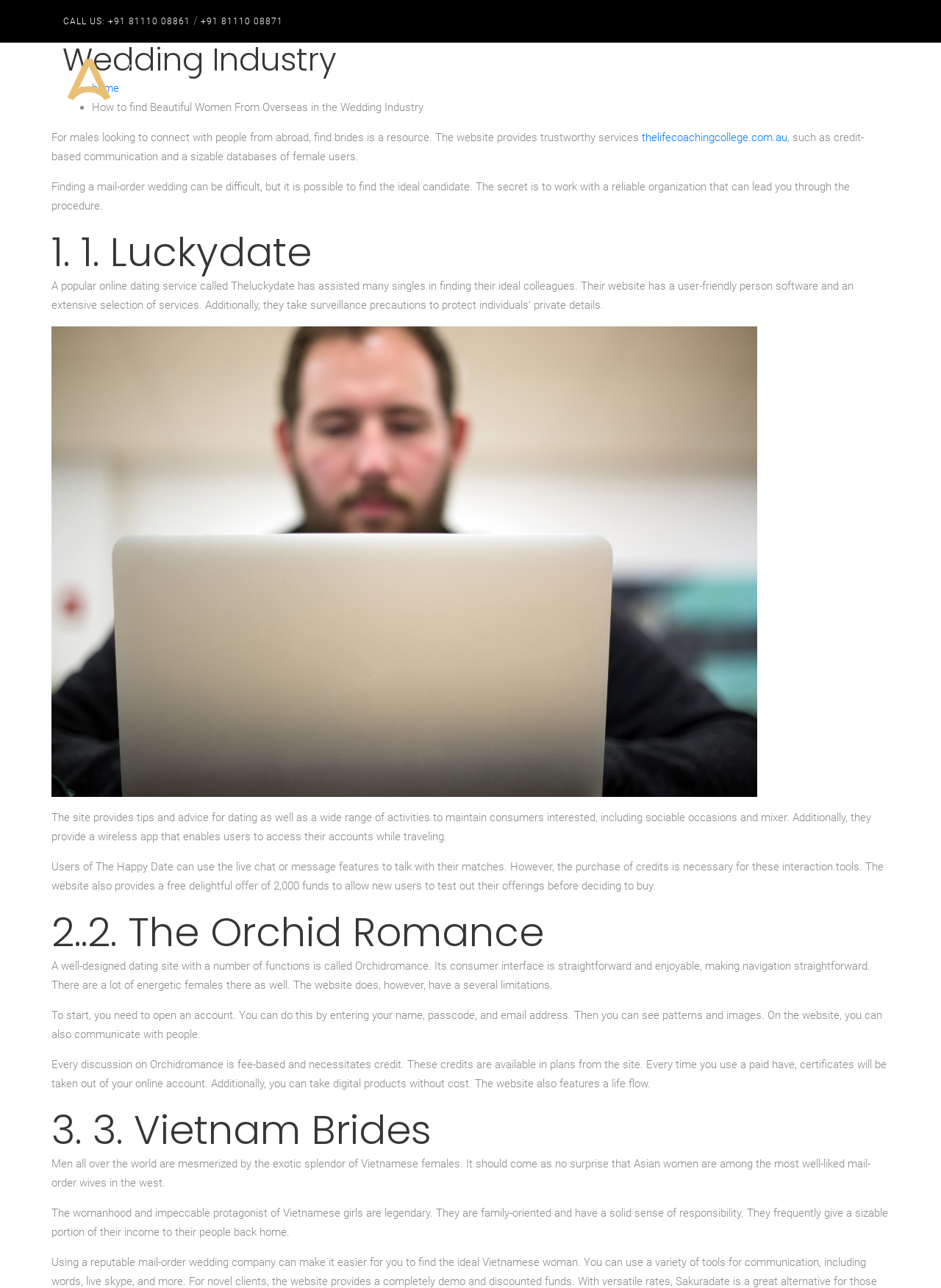Write an extensive caption that covers every aspect of the webpage.

The webpage is about finding beautiful women from overseas in the wedding industry, specifically focusing on mail-order brides. At the top, there is a navigation menu with links to "HOME", "ABOUT US", "ROOMS", "GALLERY", and "CONTACT". Below the navigation menu, there is a heading that repeats the title of the webpage.

The main content of the webpage is divided into sections, each describing a different online dating service that can help men find mail-order brides. The first section is about Luckydate, a popular online dating service that has a user-friendly interface and a wide range of services. There is an image on the right side of the section, and the text describes the features of the service, including live chat and messaging, as well as a mobile app.

The second section is about The Orchid Romance, a dating site with a simple and enjoyable interface. The text describes the features of the site, including the need to open an account to view profiles and images, and the fee-based communication system.

The third section is about Vietnam Brides, a service that connects men with Vietnamese women. The text describes the characteristics of Vietnamese women, including their exotic beauty, family-oriented nature, and sense of responsibility.

Throughout the webpage, there are several static text elements that provide additional information and tips for finding mail-order brides. There are also links to external websites, such as thelifecoachingcollege.com.au, and a phone number with a "CALL US" label at the top.